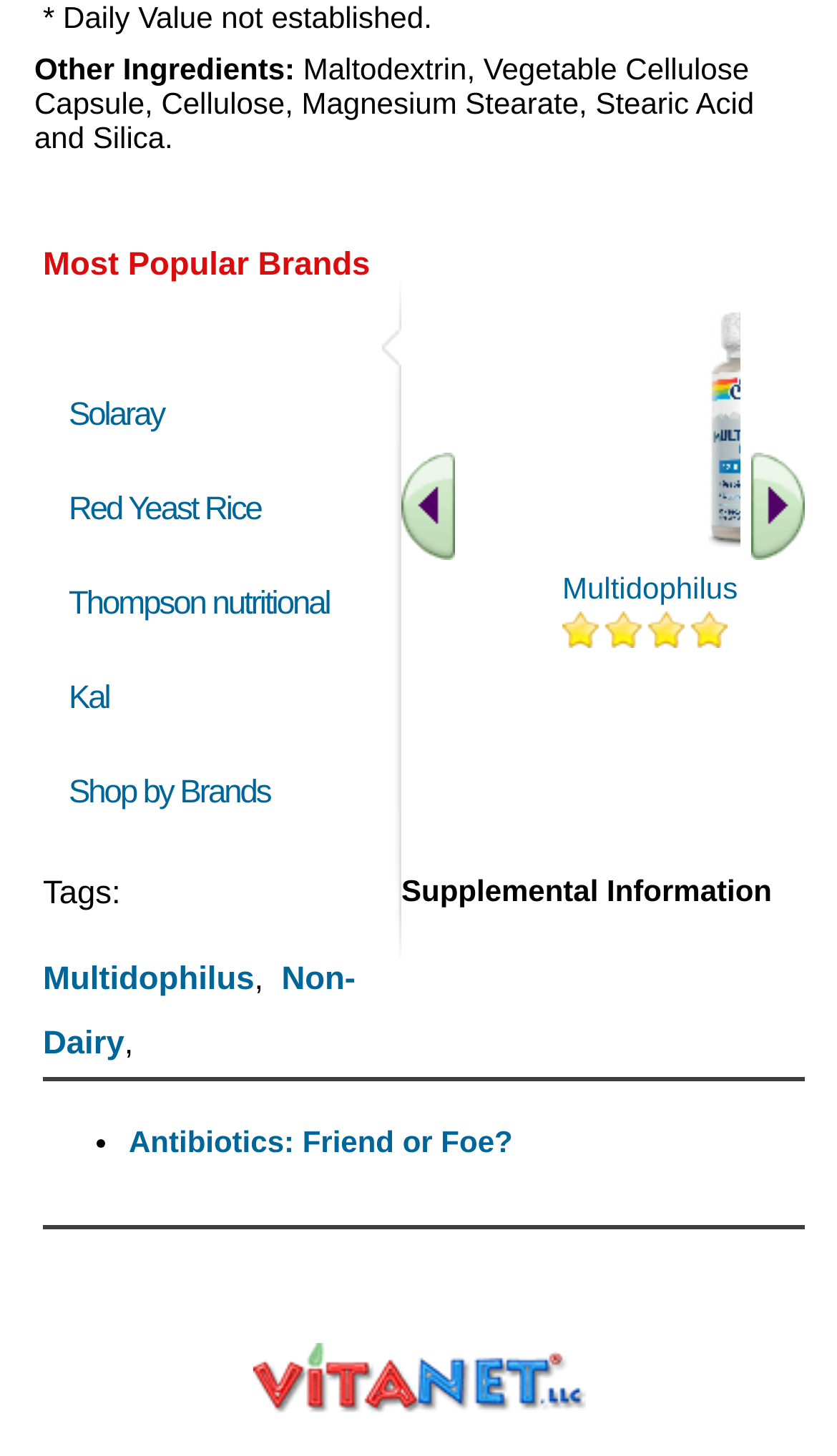What is the company name mentioned at the bottom of the webpage?
Please provide a comprehensive answer based on the information in the image.

The text 'VitaNet ® LLC. Discount Vitamin Store' with the bounding box coordinates [0.301, 0.923, 0.699, 0.972] is located at the bottom of the webpage, which indicates that VitaNet ® LLC is the company name mentioned.